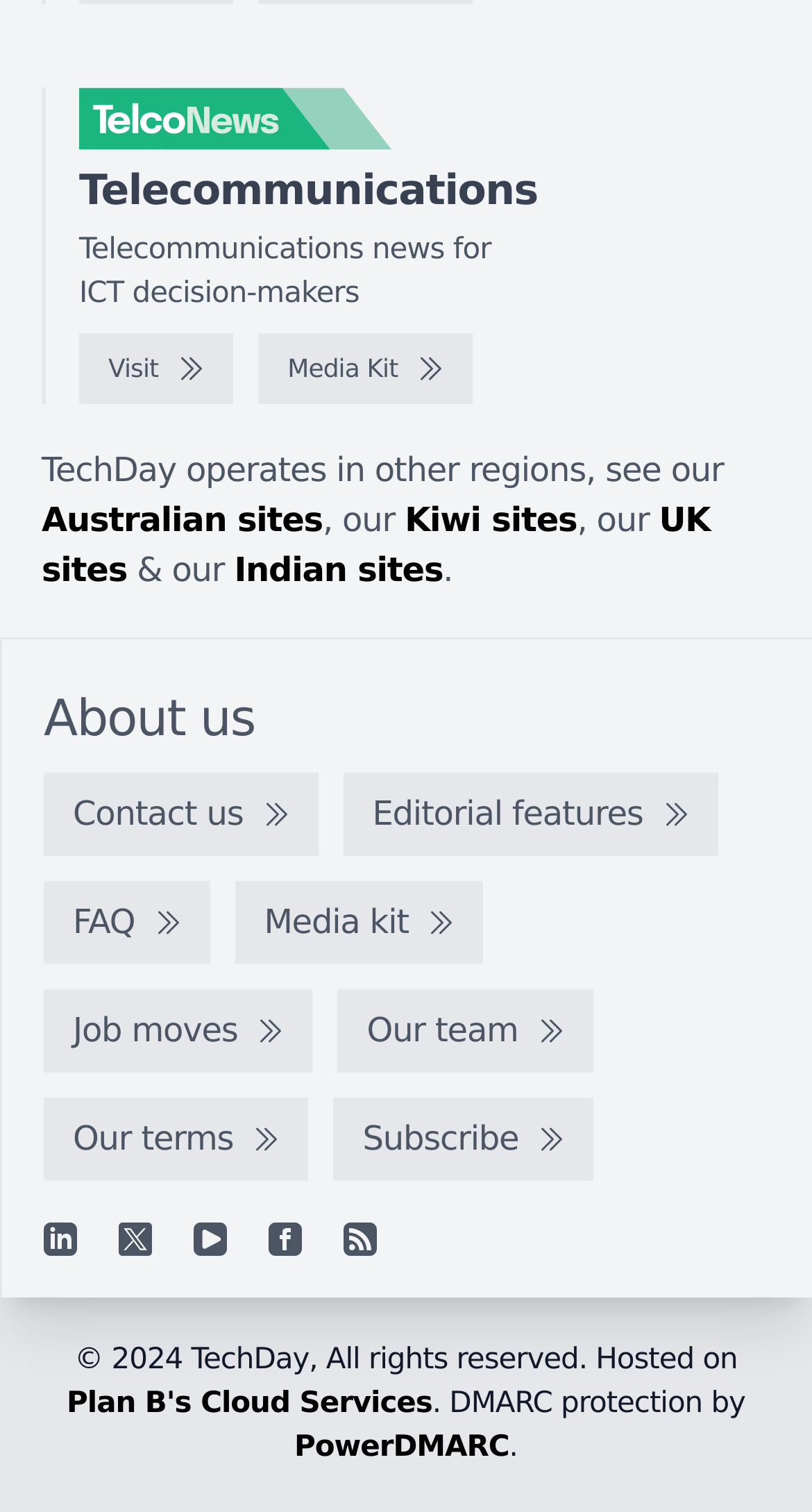Locate the bounding box coordinates of the clickable region to complete the following instruction: "Visit the TelcoNews website."

[0.097, 0.22, 0.287, 0.267]